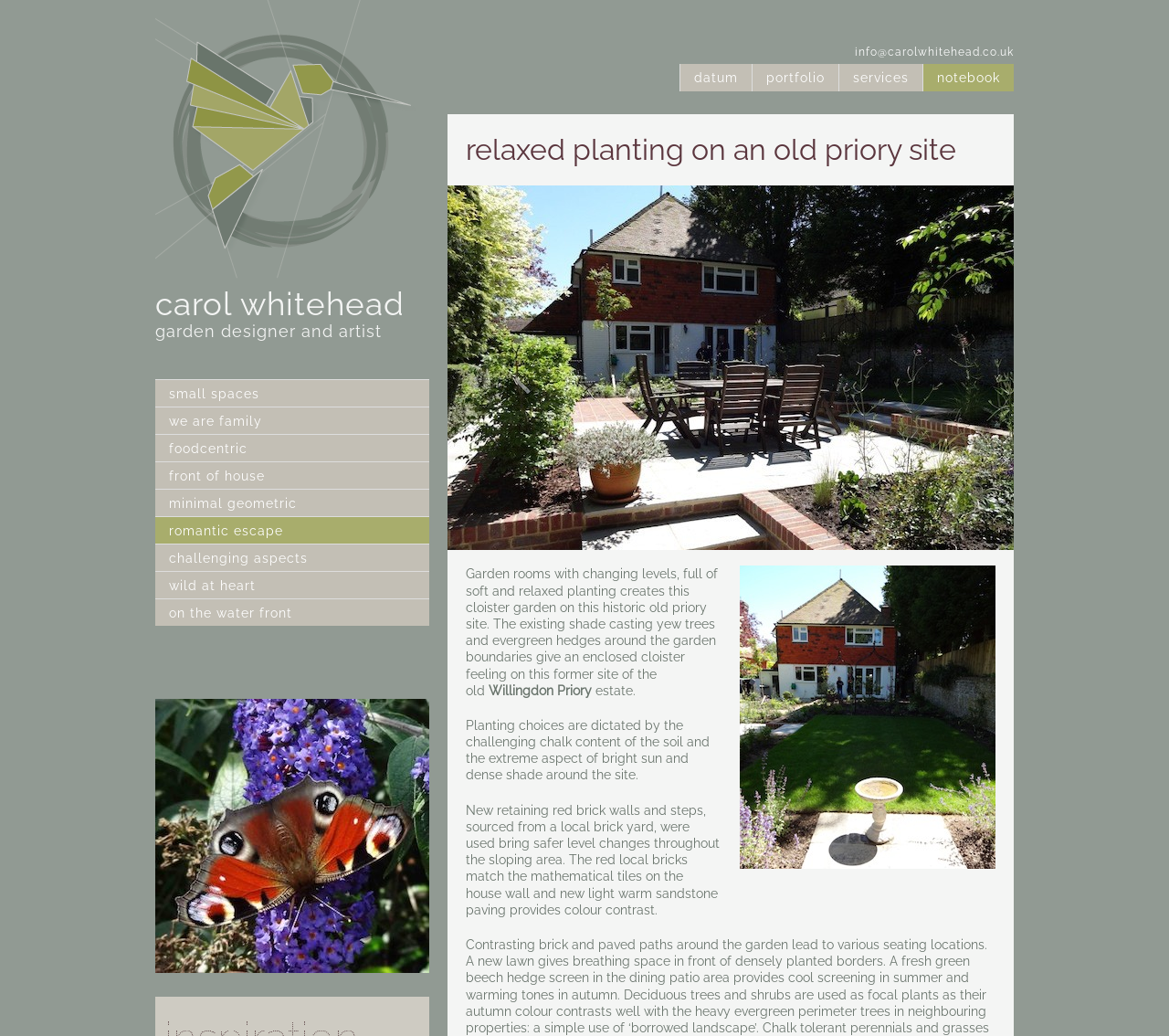Identify the bounding box coordinates of the section that should be clicked to achieve the task described: "read the notebook".

[0.789, 0.062, 0.867, 0.088]